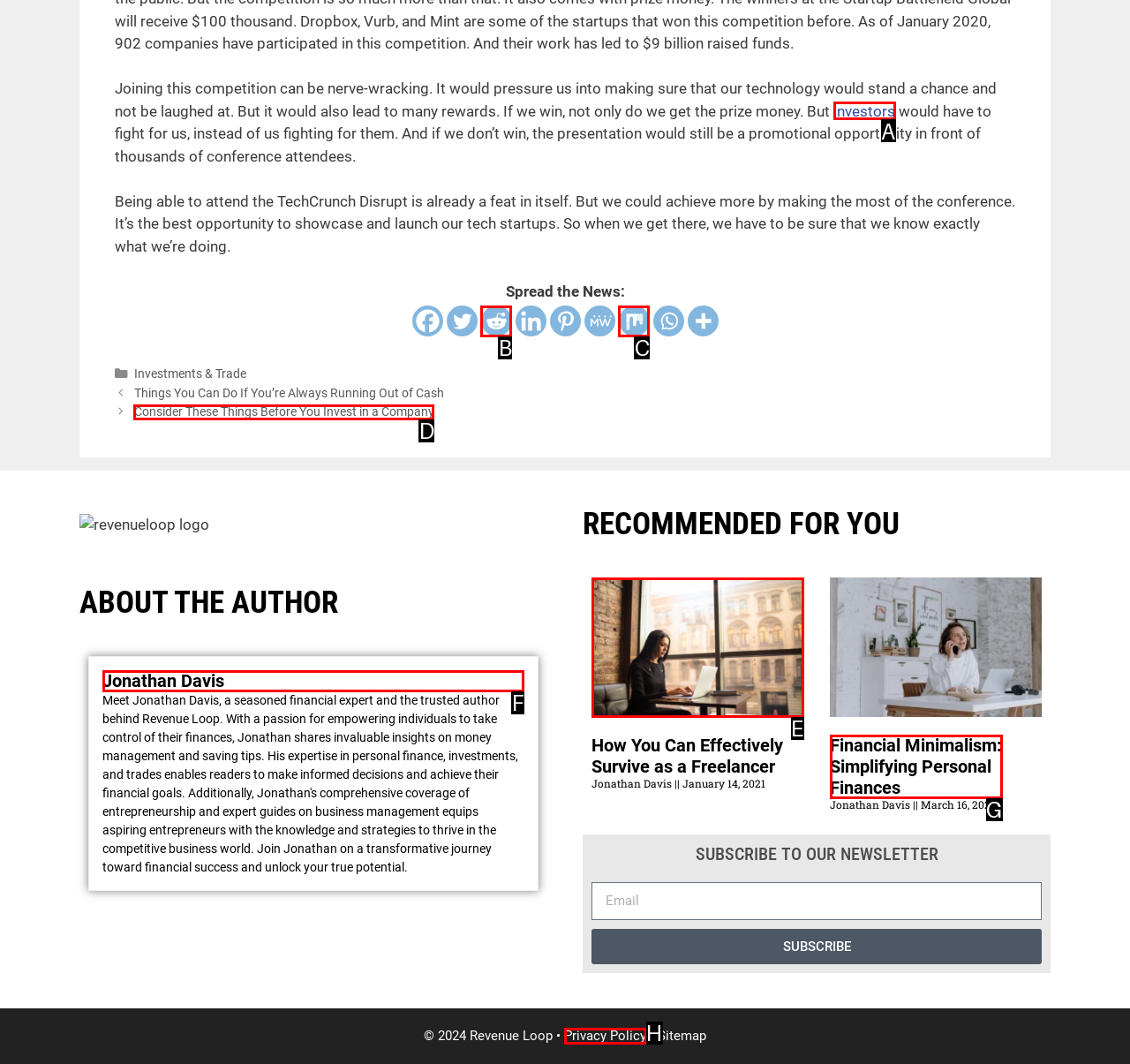Identify the correct choice to execute this task: Check the author's profile
Respond with the letter corresponding to the right option from the available choices.

F